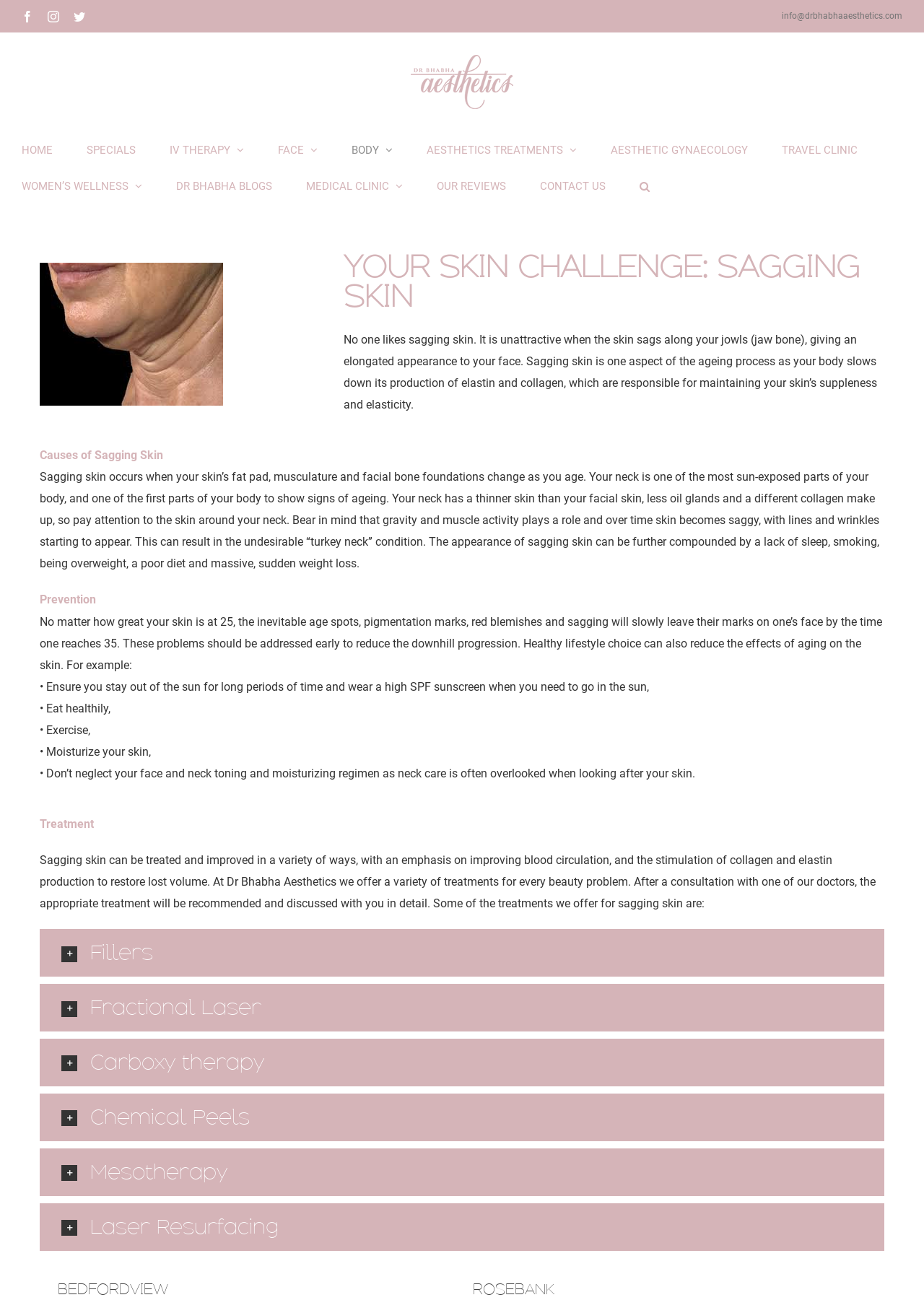Using the elements shown in the image, answer the question comprehensively: What is the main topic of this webpage?

The main topic of this webpage is sagging skin, which is evident from the heading 'YOUR SKIN CHALLENGE: SAGGING SKIN' and the detailed text that follows, explaining the causes, prevention, and treatment of sagging skin.